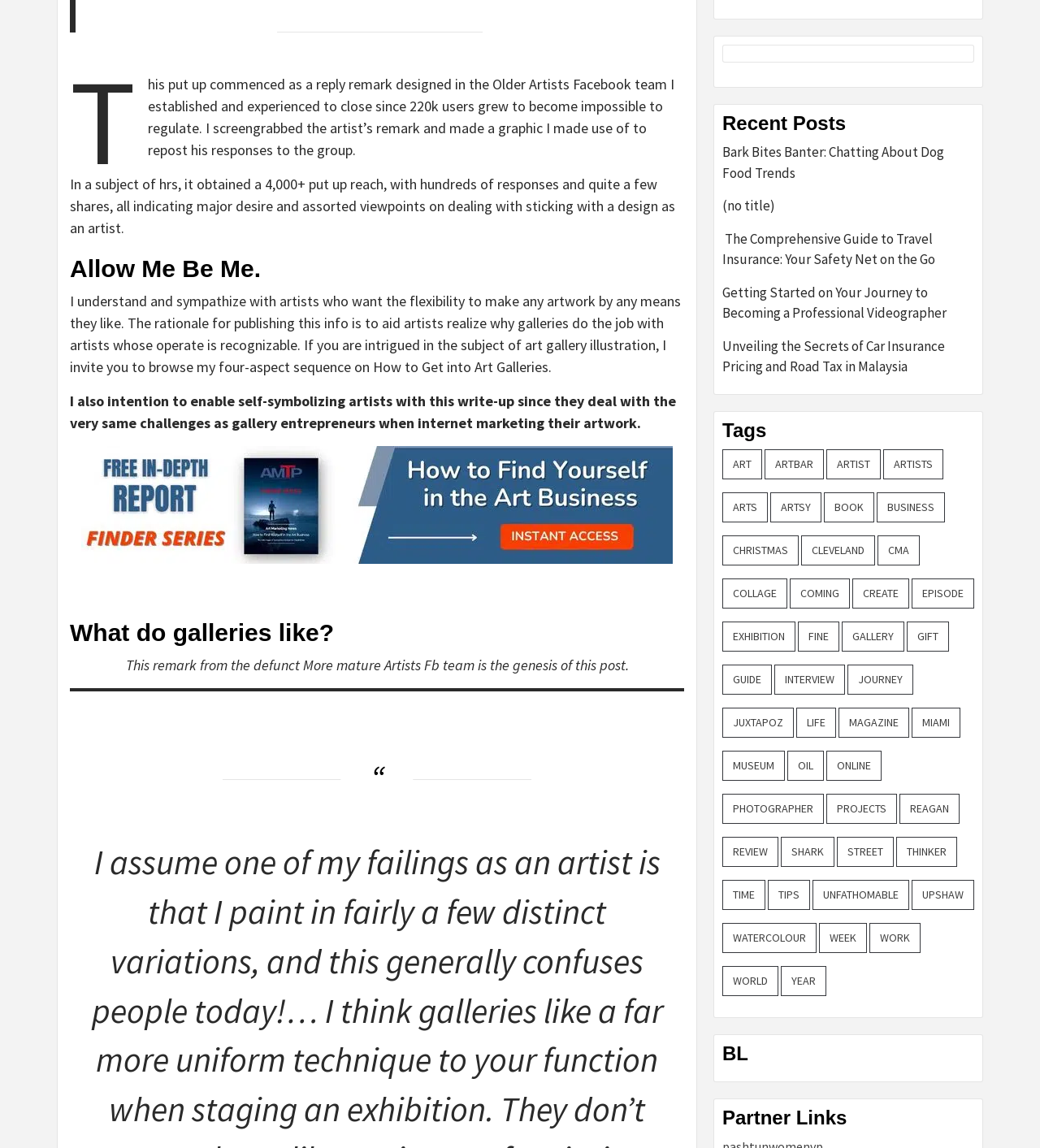Find the bounding box coordinates for the area that must be clicked to perform this action: "View your wishlist".

None